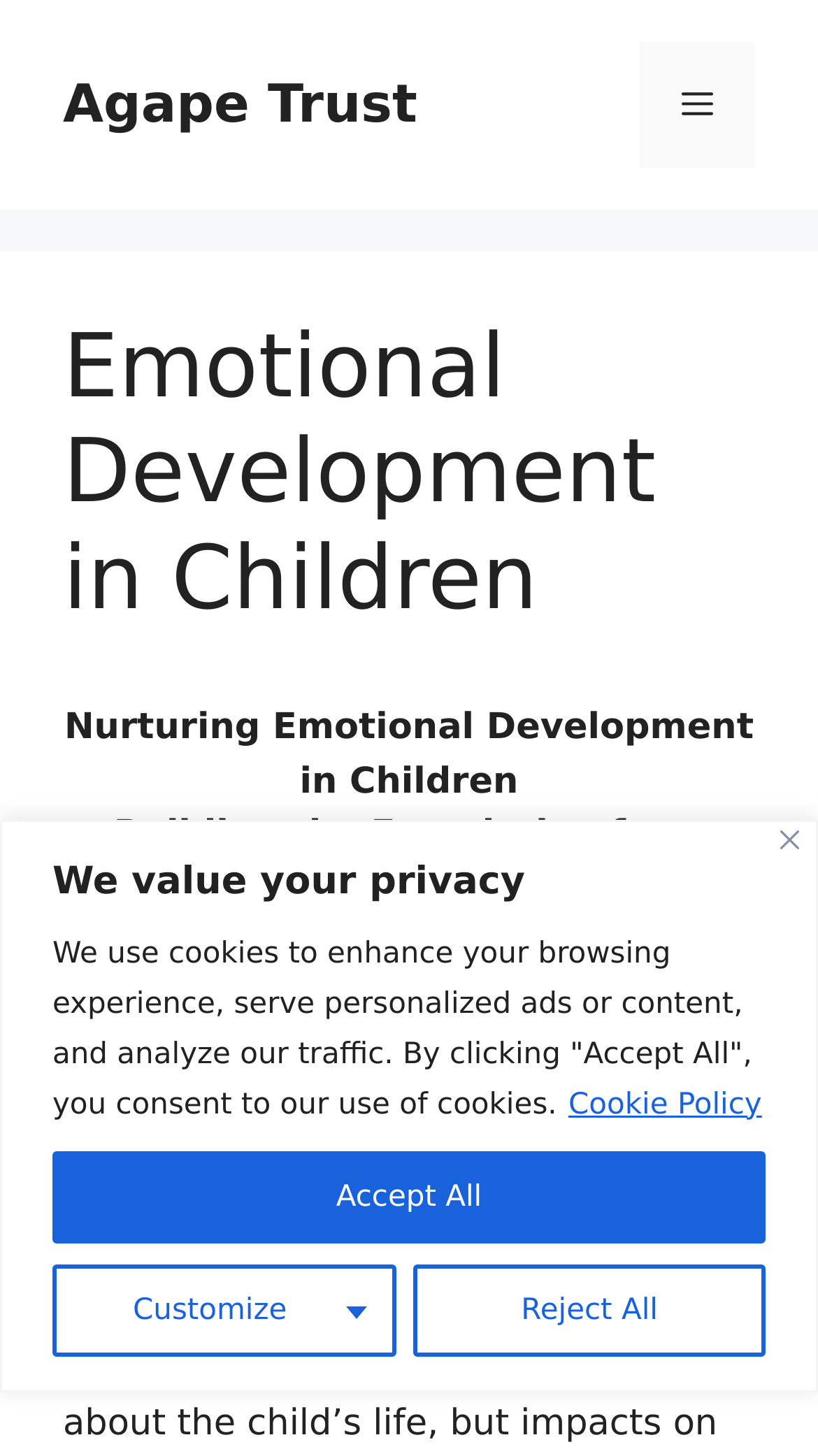Generate a comprehensive description of the contents of the webpage.

The webpage is about nurturing emotional development in children and building a foundation for a healthy future. At the top of the page, there is a banner with a link to "Agape Trust" and a mobile toggle button on the right side. Below the banner, there is a heading that reads "Emotional Development in Children". 

On the top-right corner of the page, there is a cookie policy notification with a "Close" button, which is accompanied by a brief description of the cookie policy. The notification also includes three buttons: "Customize", "Reject All", and "Accept All". 

The main content of the page starts with a title "Nurturing Emotional Development in Children" followed by a subtitle "Building the Foundation for a Healthy Future". The text explains that the first two years of a child's life have a significant impact on how their brains grow, and enabling them to develop emotionally is crucial for a healthy future.